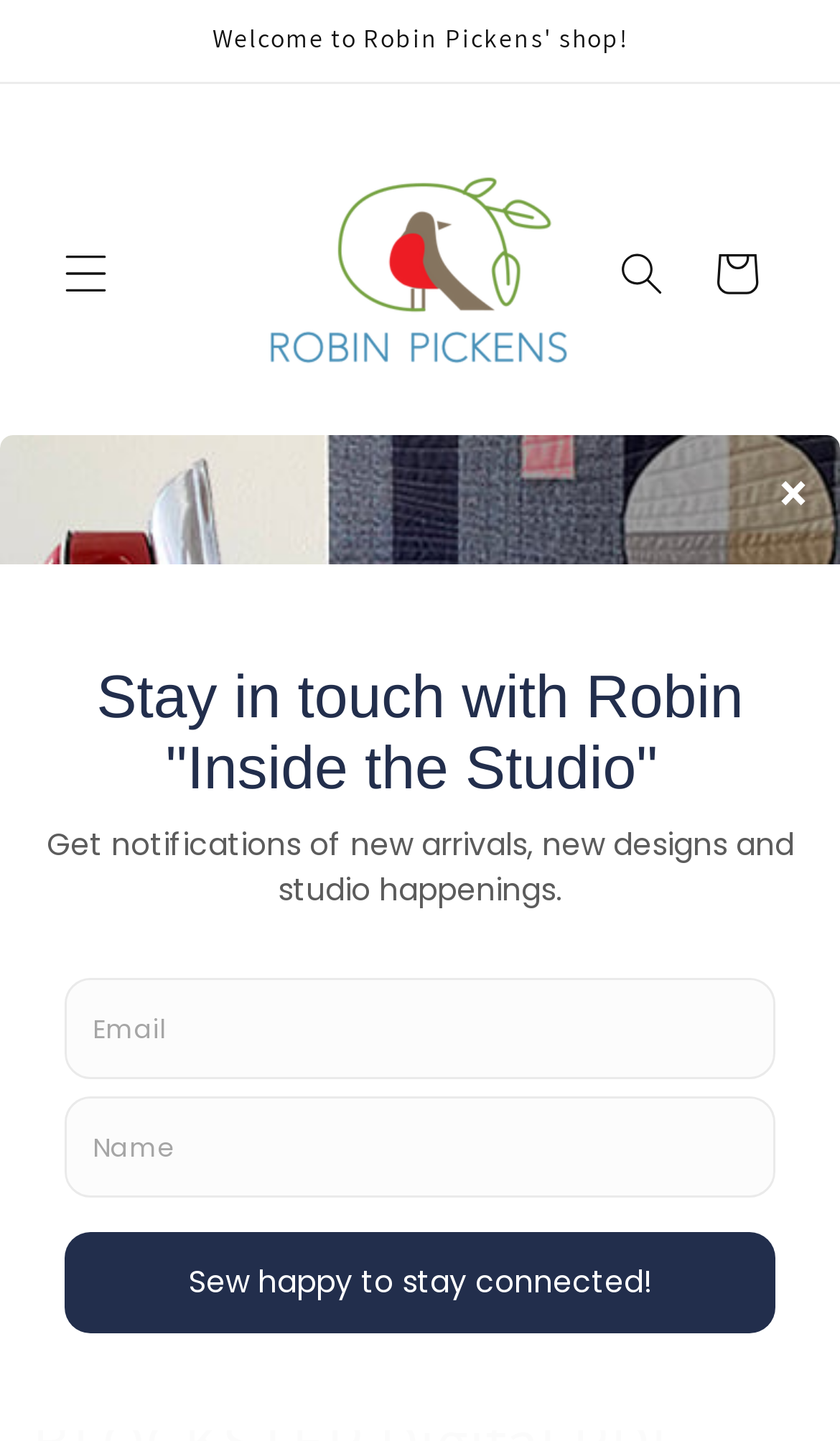Using the format (top-left x, top-left y, bottom-right x, bottom-right y), provide the bounding box coordinates for the described UI element. All values should be floating point numbers between 0 and 1: Cart

[0.821, 0.156, 0.933, 0.222]